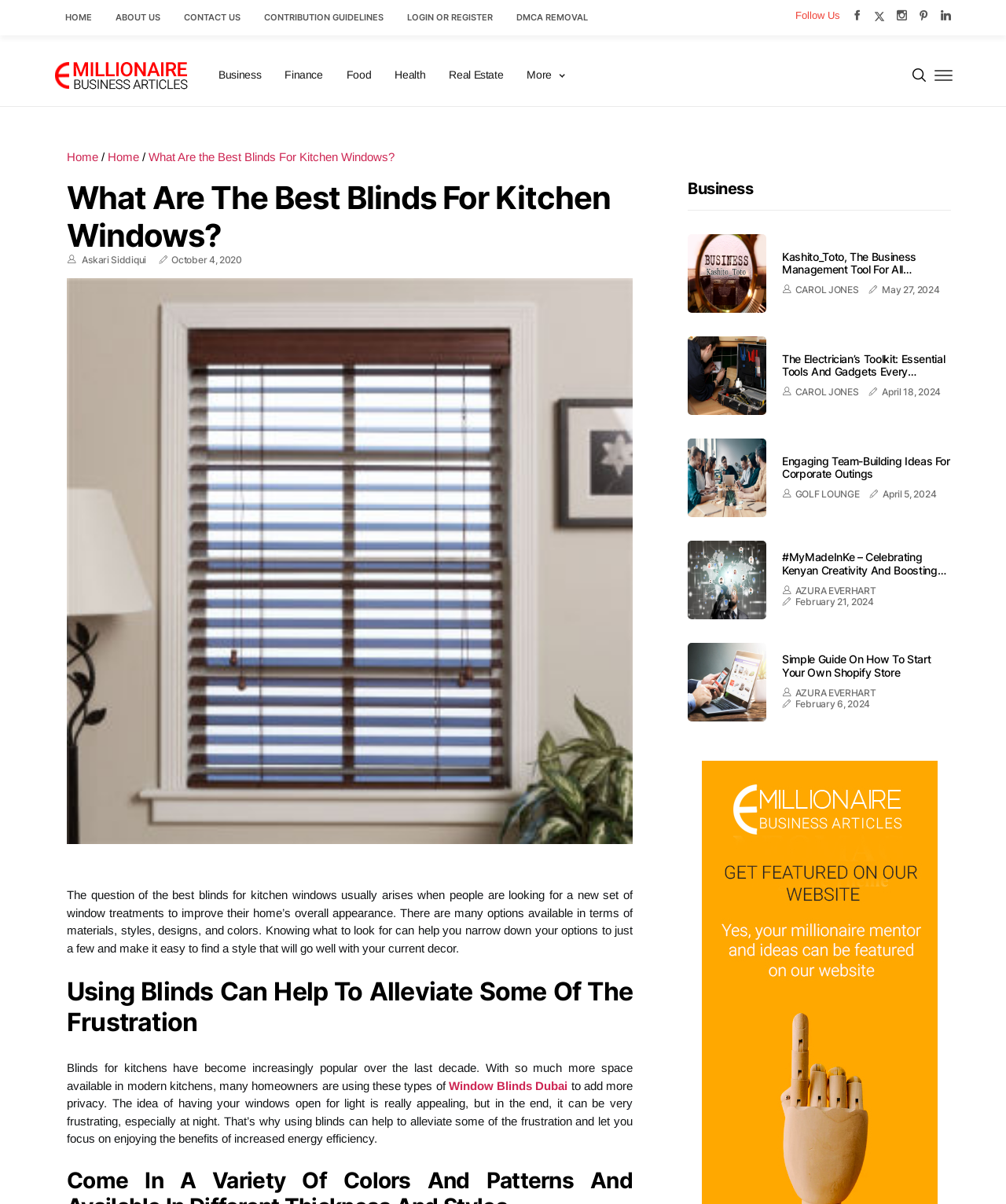Please identify the bounding box coordinates of the region to click in order to complete the given instruction: "Click on the 'HOME' link". The coordinates should be four float numbers between 0 and 1, i.e., [left, top, right, bottom].

[0.055, 0.0, 0.102, 0.029]